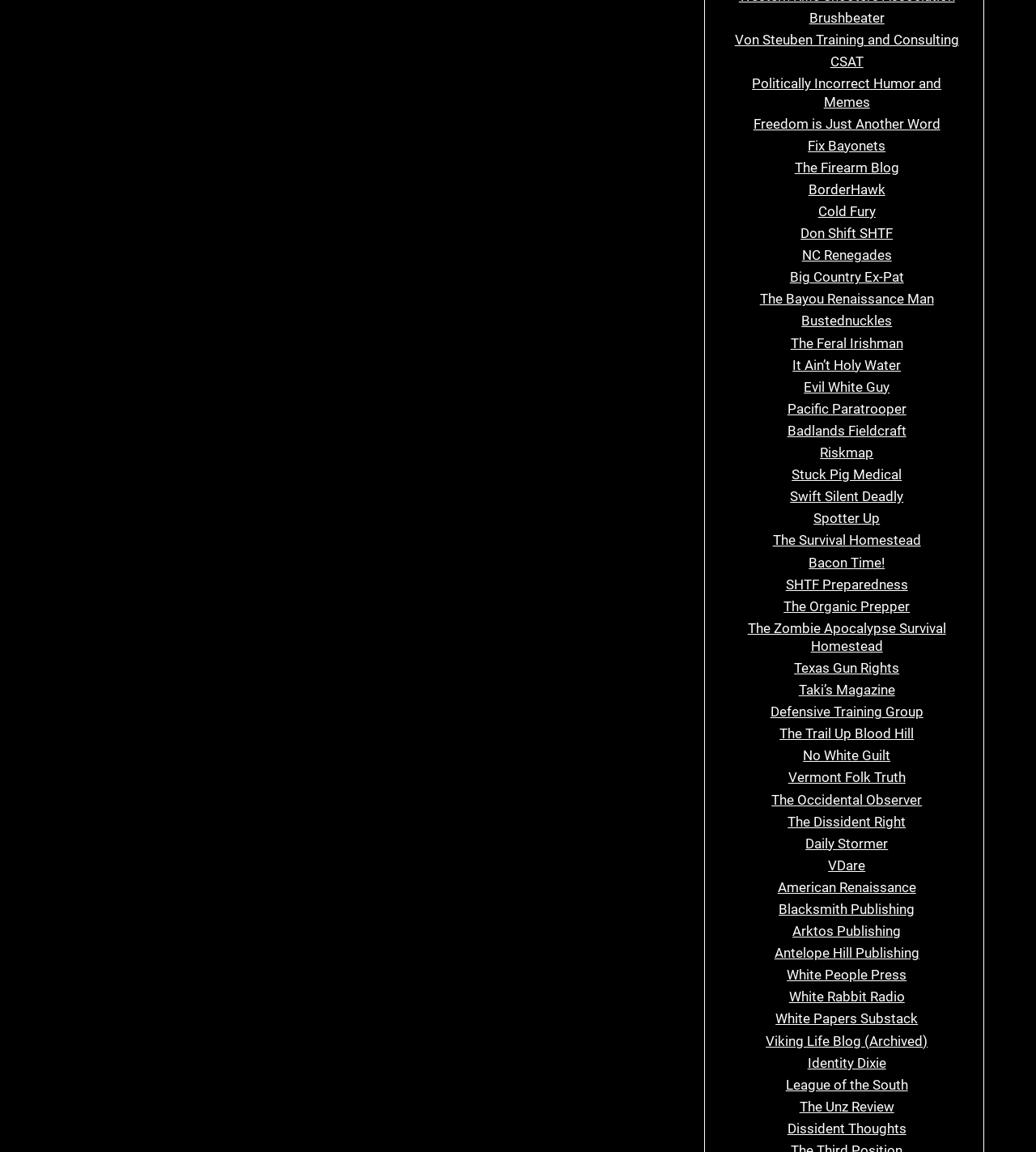From the webpage screenshot, identify the region described by Fix Bayonets. Provide the bounding box coordinates as (top-left x, top-left y, bottom-right x, bottom-right y), with each value being a floating point number between 0 and 1.

[0.78, 0.119, 0.855, 0.133]